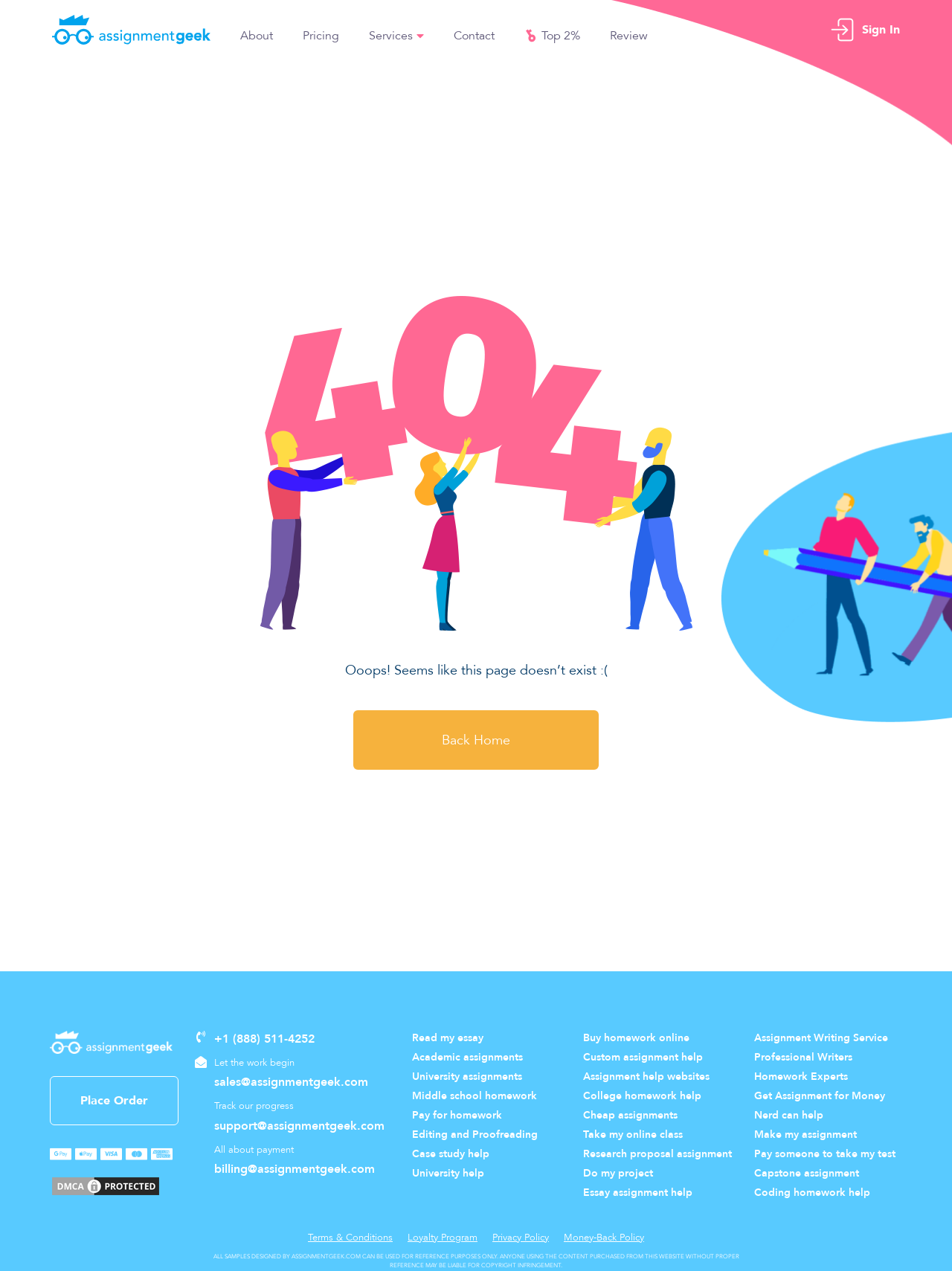Determine the bounding box coordinates of the section I need to click to execute the following instruction: "Go to About page". Provide the coordinates as four float numbers between 0 and 1, i.e., [left, top, right, bottom].

[0.252, 0.021, 0.287, 0.035]